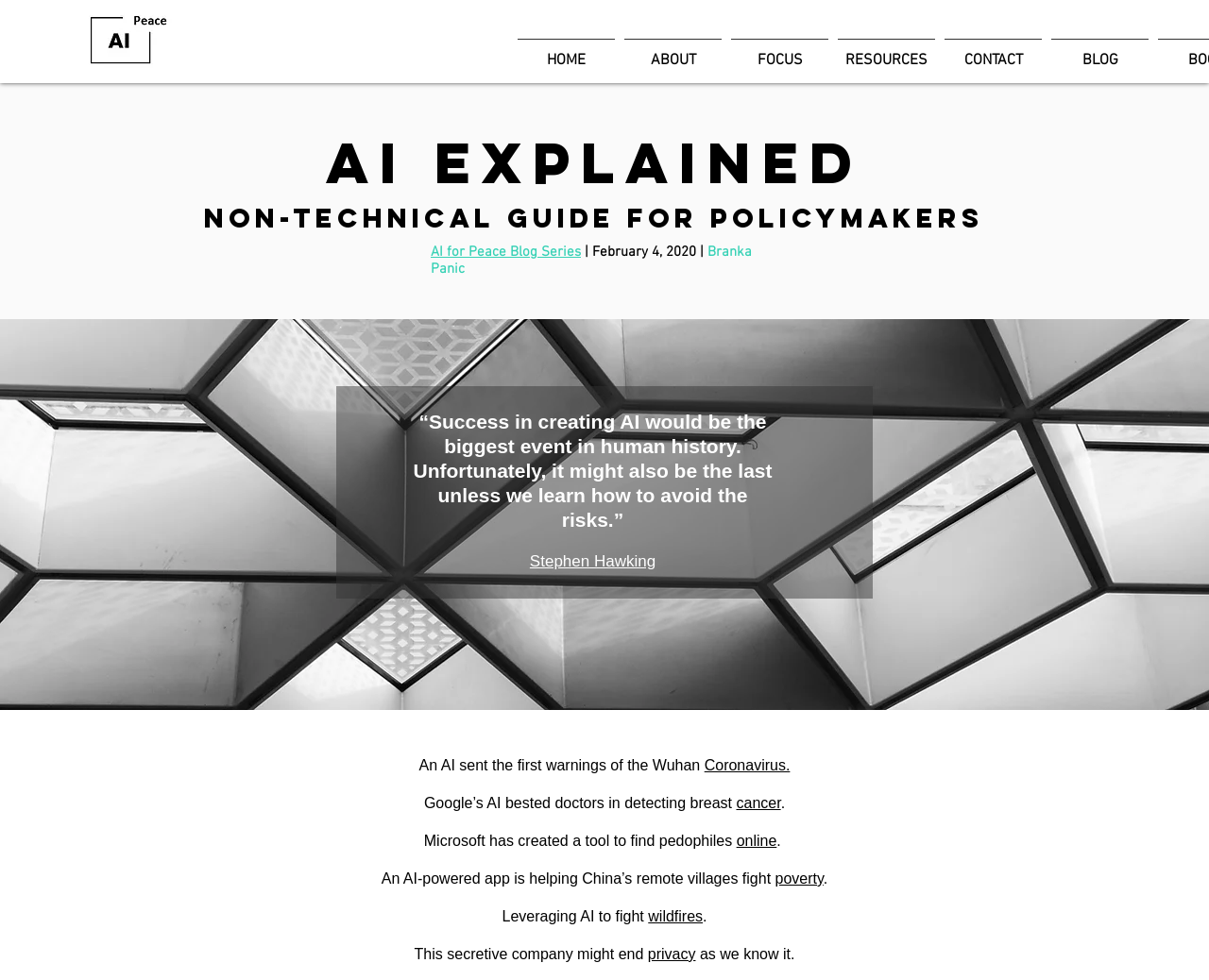Find the bounding box coordinates of the element to click in order to complete this instruction: "Read the AI EXPLAINED heading". The bounding box coordinates must be four float numbers between 0 and 1, denoted as [left, top, right, bottom].

[0.27, 0.129, 0.731, 0.205]